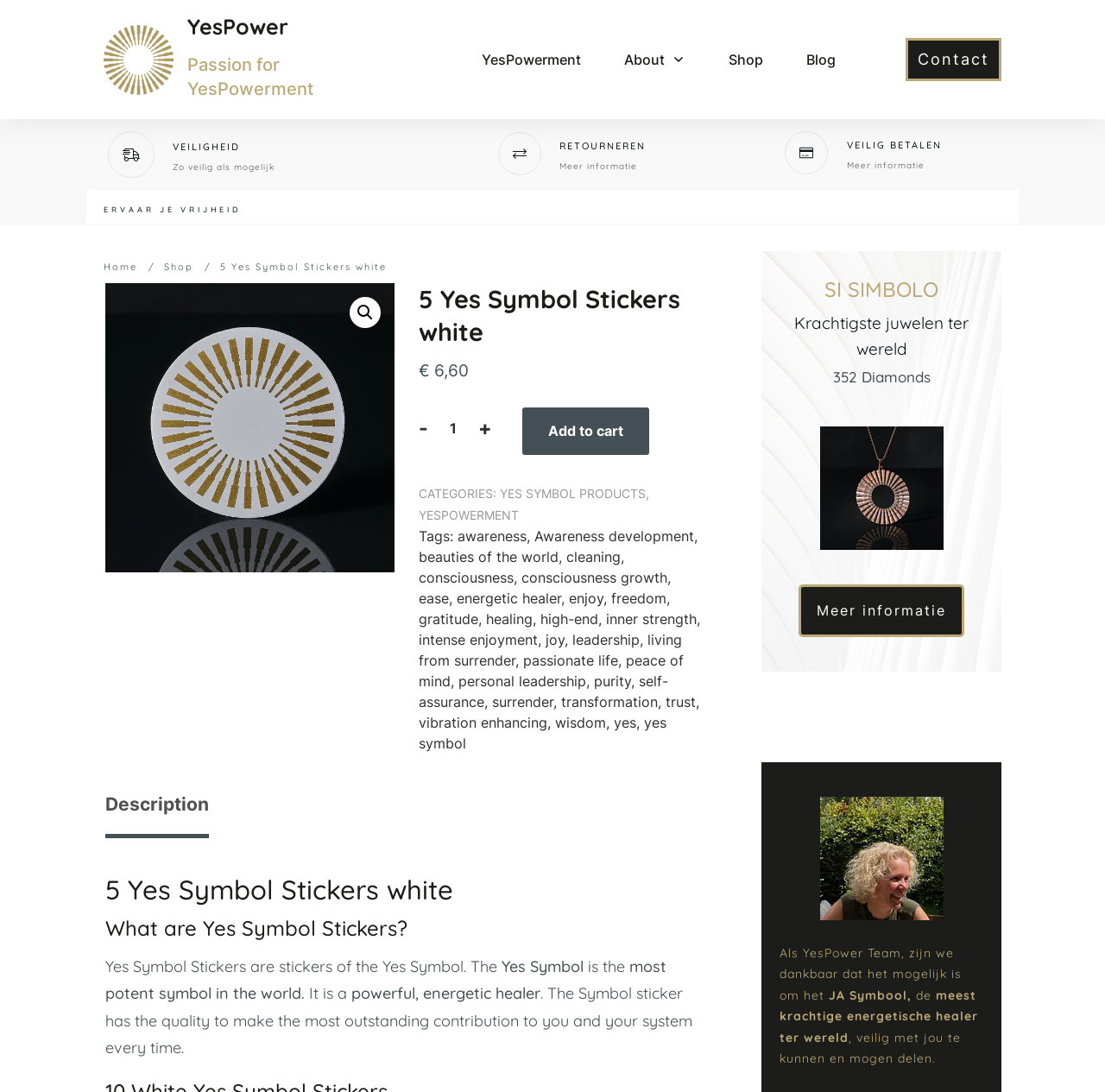Given the description: "peace of mind", determine the bounding box coordinates of the UI element. The coordinates should be formatted as four float numbers between 0 and 1, [left, top, right, bottom].

[0.379, 0.597, 0.619, 0.632]